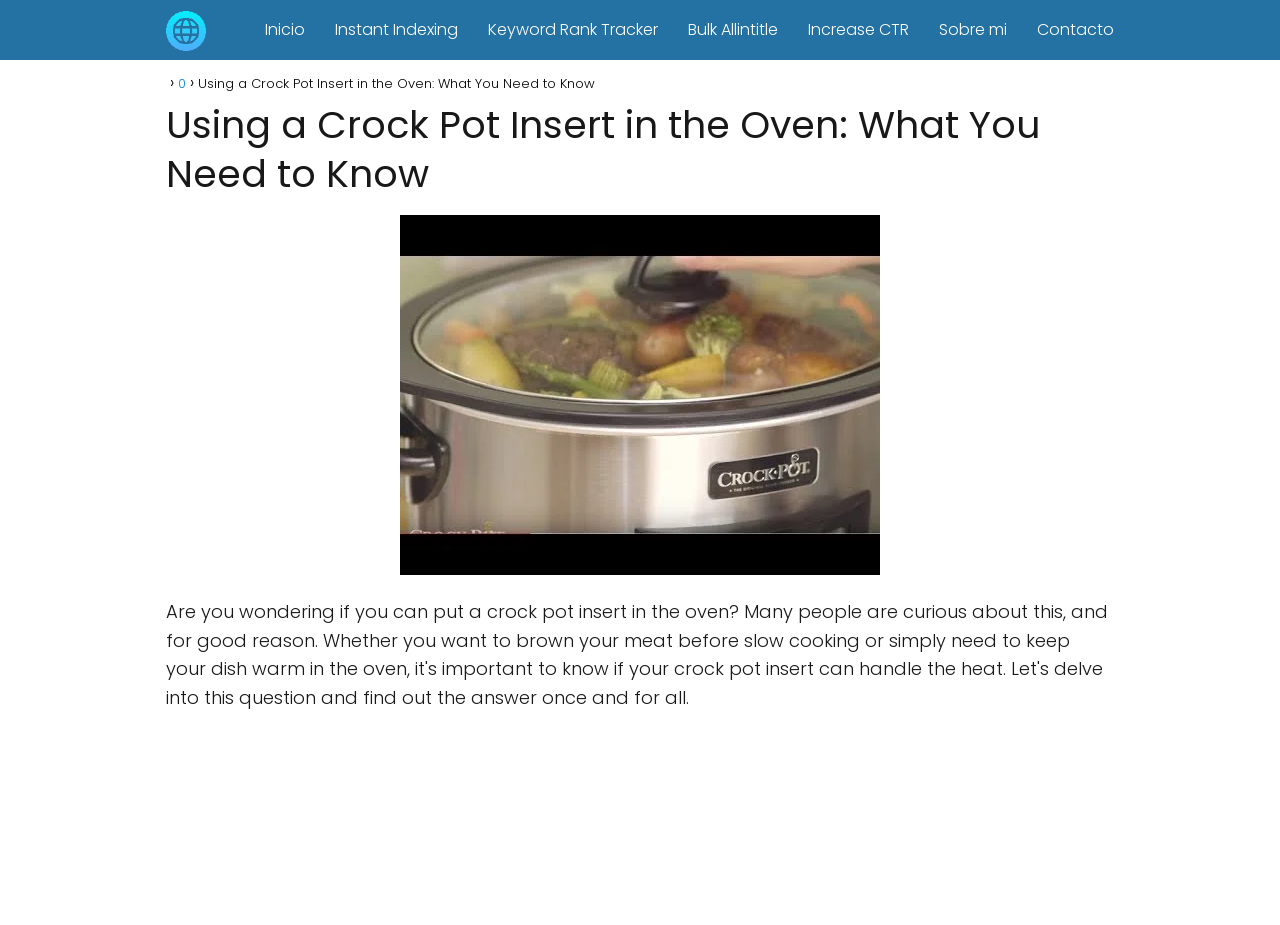Specify the bounding box coordinates (top-left x, top-left y, bottom-right x, bottom-right y) of the UI element in the screenshot that matches this description: Coaching

None